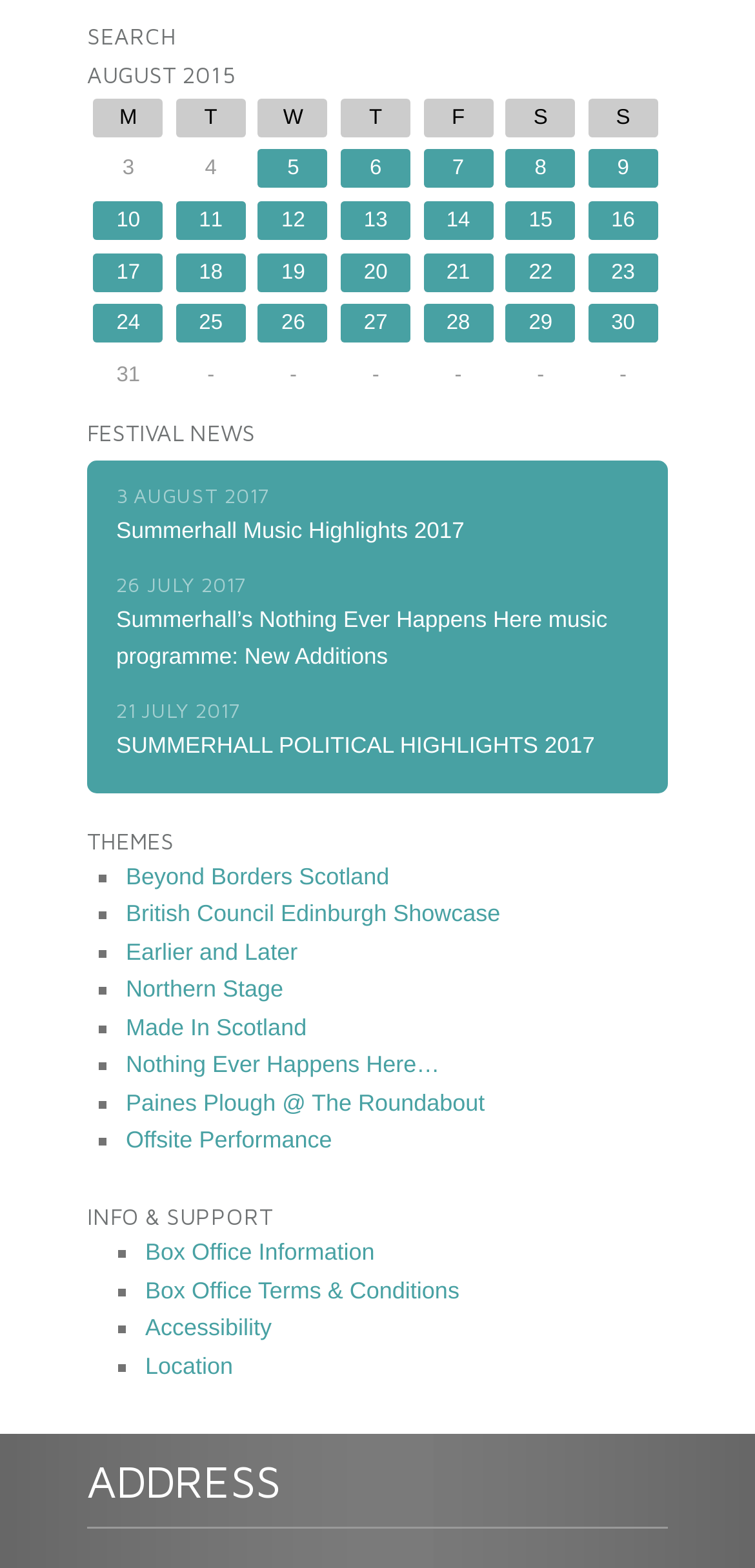What is the festival name?
Based on the visual content, answer with a single word or a brief phrase.

Summerhall